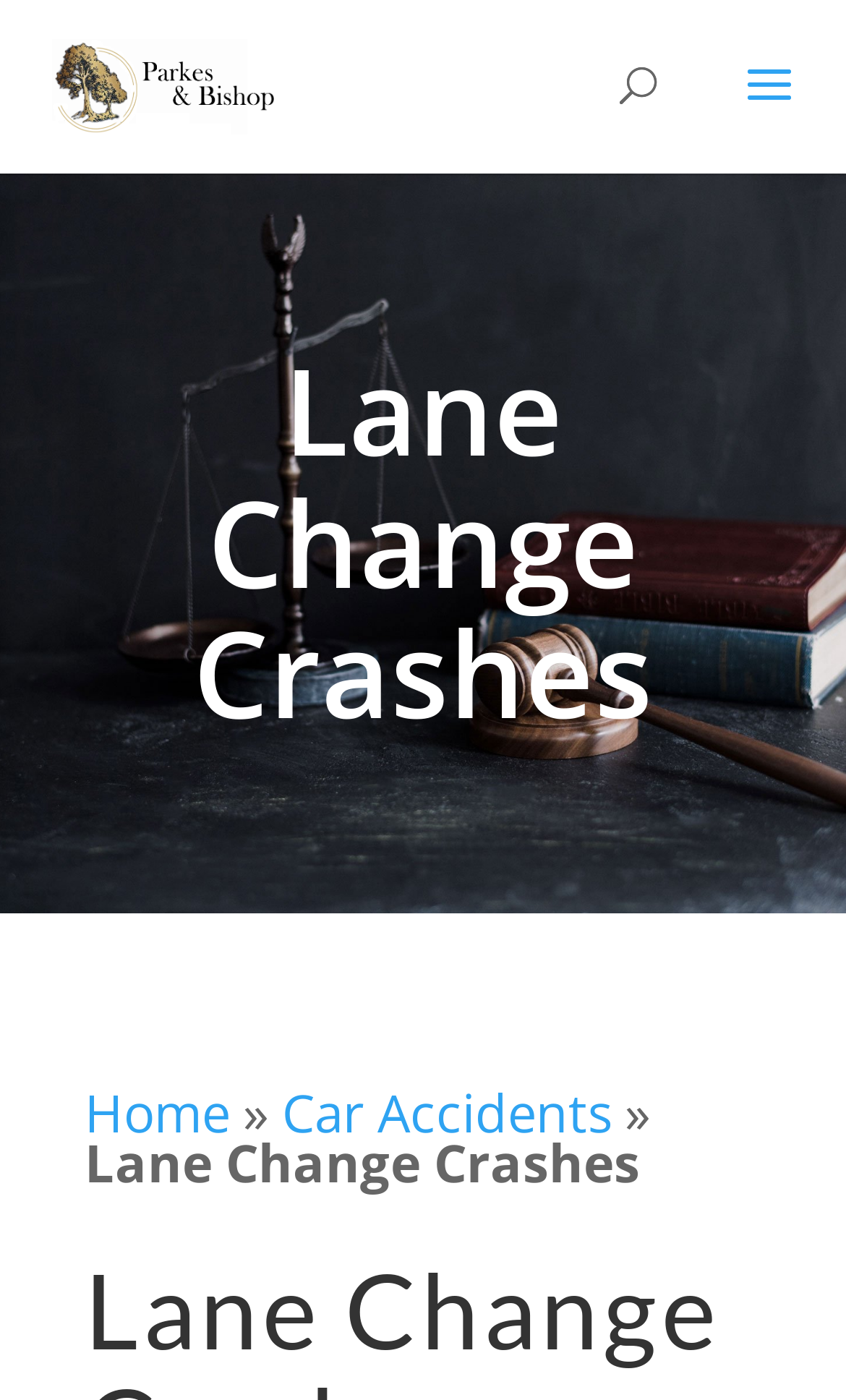Find the coordinates for the bounding box of the element with this description: "Car Accidents".

[0.333, 0.768, 0.723, 0.819]